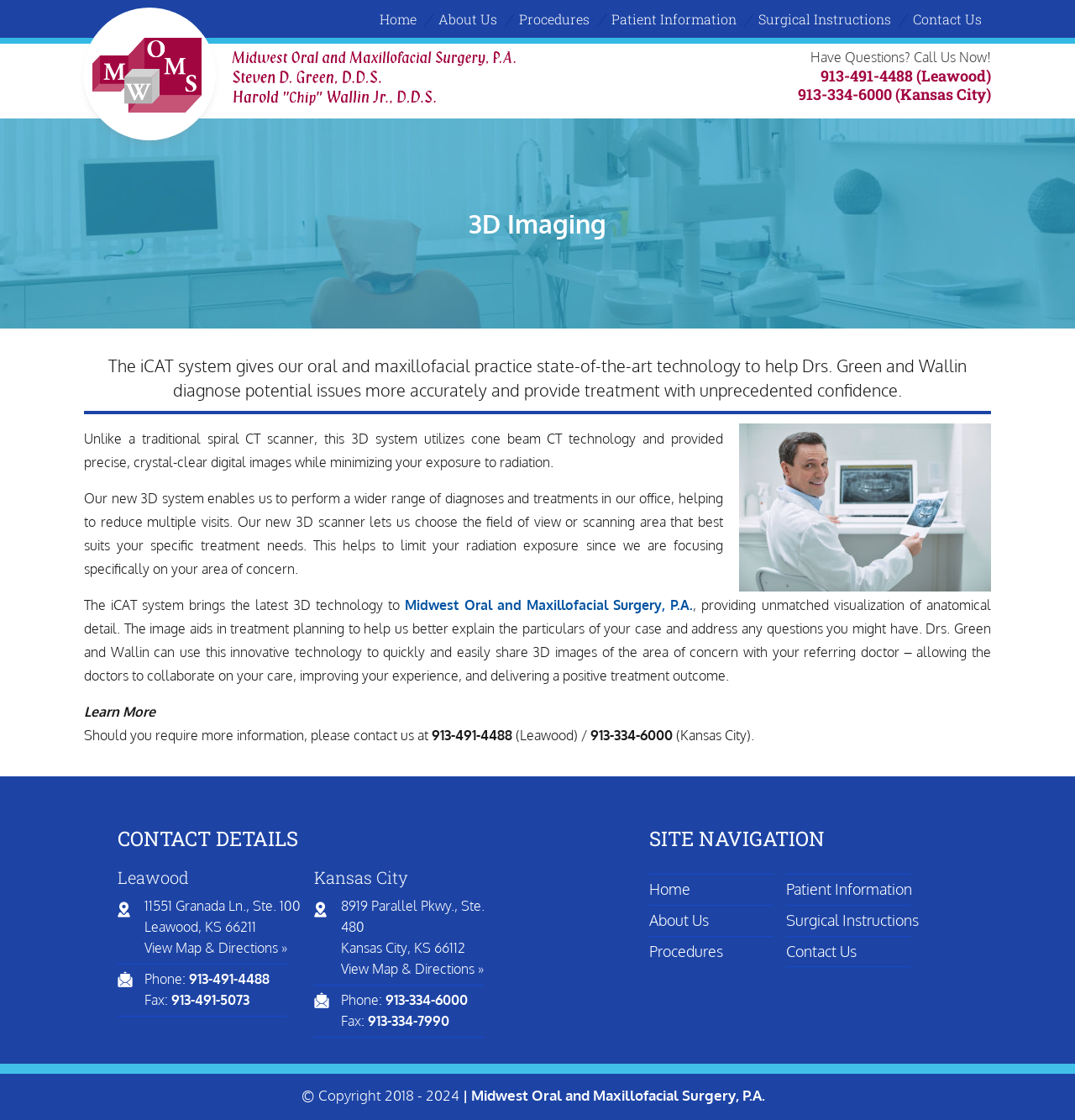Please specify the bounding box coordinates for the clickable region that will help you carry out the instruction: "Learn more about 3D Imaging".

[0.078, 0.628, 0.145, 0.643]